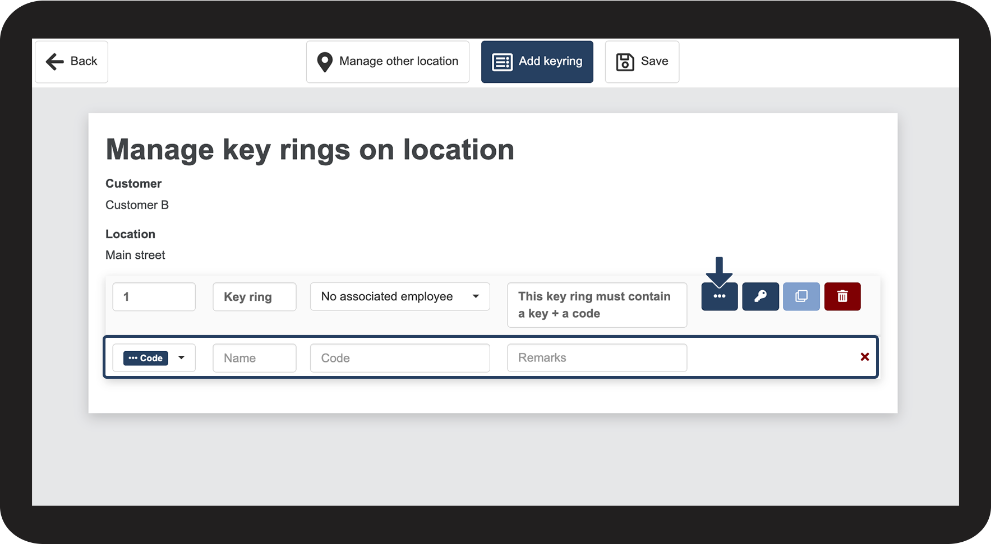Generate an elaborate caption for the given image.

This image displays a user interface titled "Manage key rings on location," designed to facilitate the management of key rings associated with a specific customer. The highlighted customer in this instance is "Customer B," with the location specified as "Main street." 

At the top of the interface, there are key navigation buttons including options to go back, manage other locations, add a key ring, and save changes. Below the title, the interface is structured into a form where users can enter details regarding the key rings. 

The first field allows users to select the quantity of key rings, labeled "1 Key ring," and next to it, there is a dropdown indicating "No associated employee." A crucial section features a note stating, "This key ring must contain a key + a code," emphasizing requirements for secure management. 

Further along, fields are designated for entering a unique code, the name of the key ring, and additional remarks. Icons indicate options for actions such as saving and deleting entries, streamlining the user's ability to manage key ring configurations efficiently.